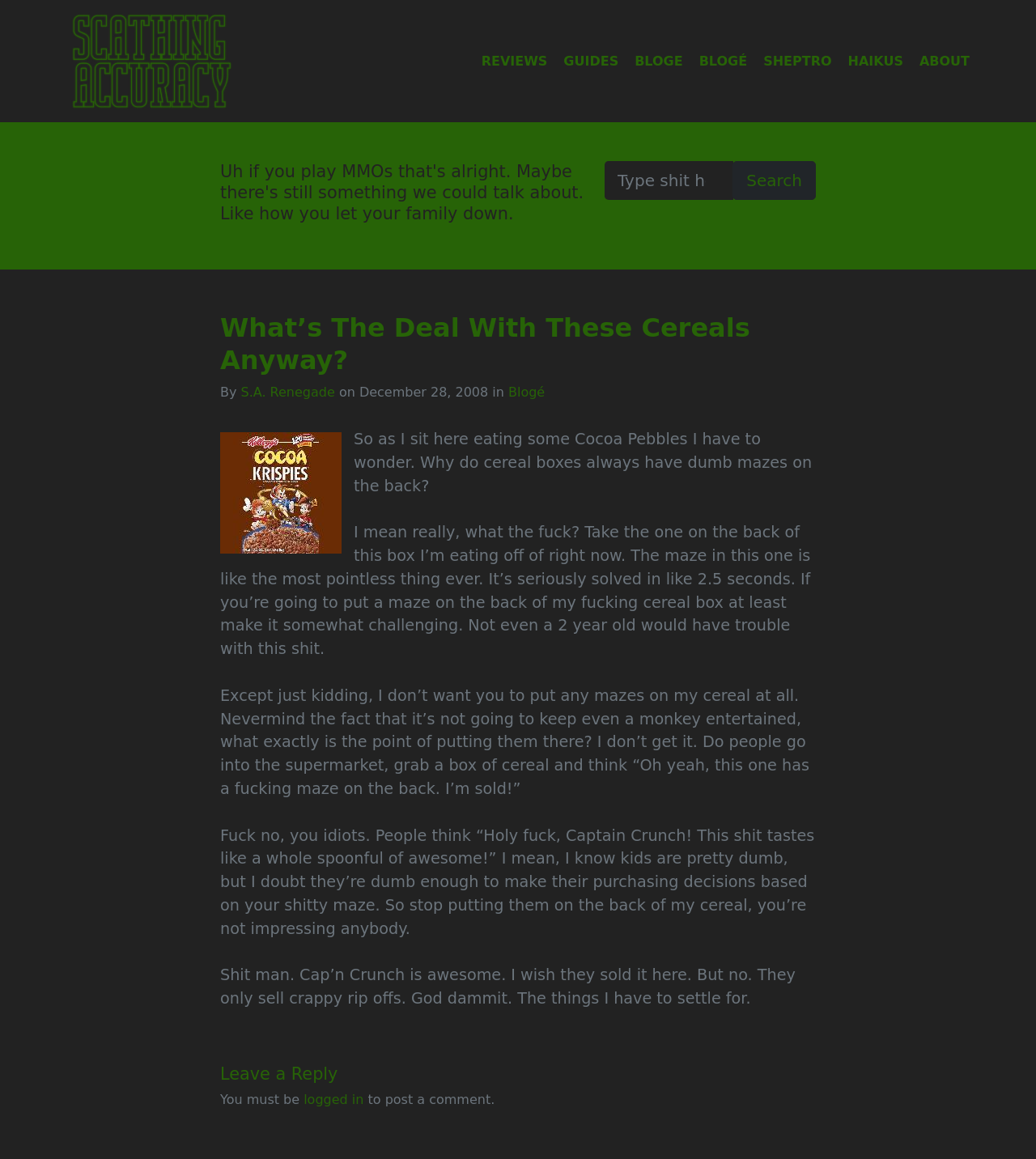Highlight the bounding box coordinates of the region I should click on to meet the following instruction: "Leave a reply".

[0.212, 0.918, 0.788, 0.935]